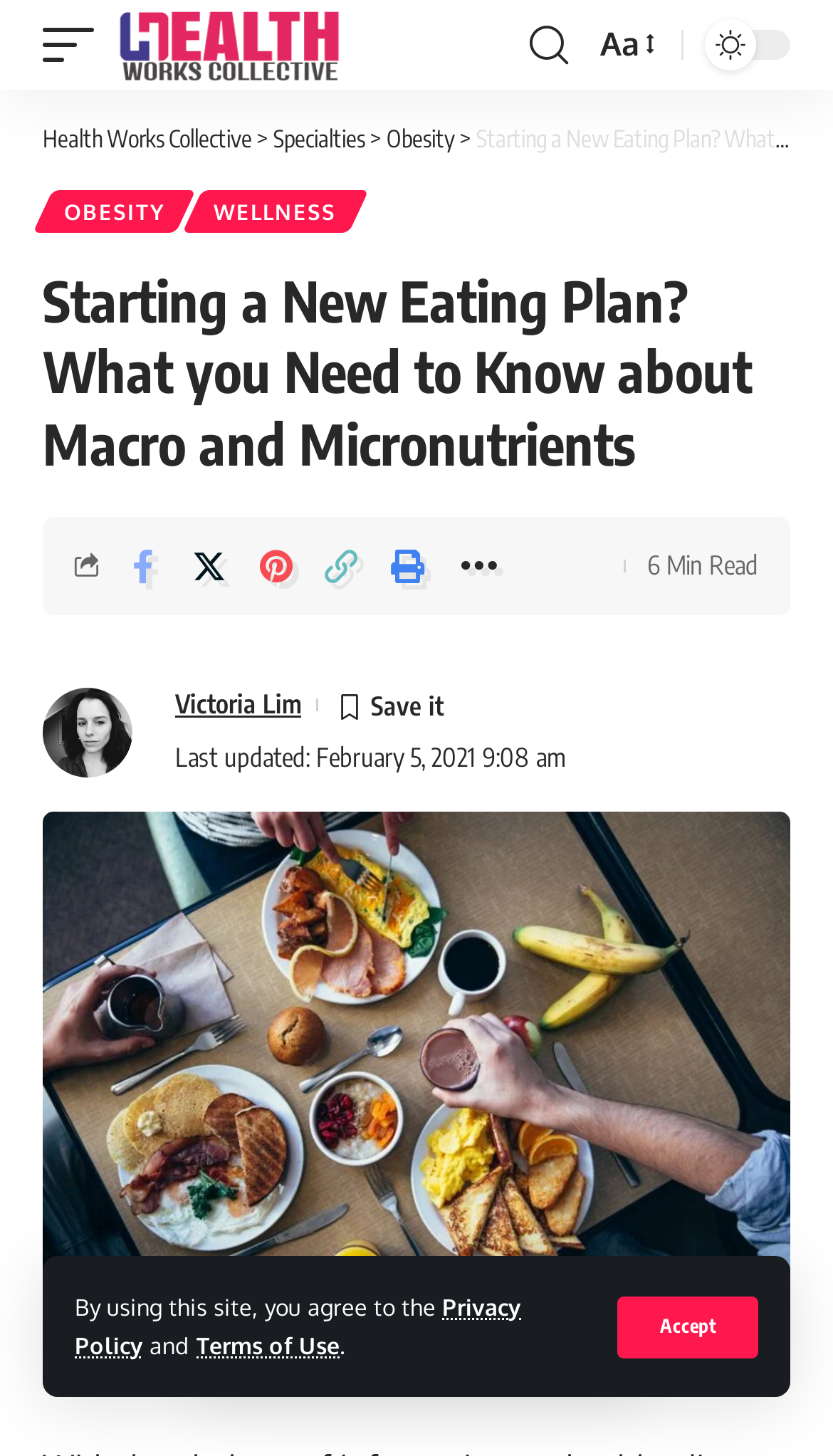Pinpoint the bounding box coordinates for the area that should be clicked to perform the following instruction: "Share the article on Facebook".

[0.136, 0.365, 0.208, 0.412]